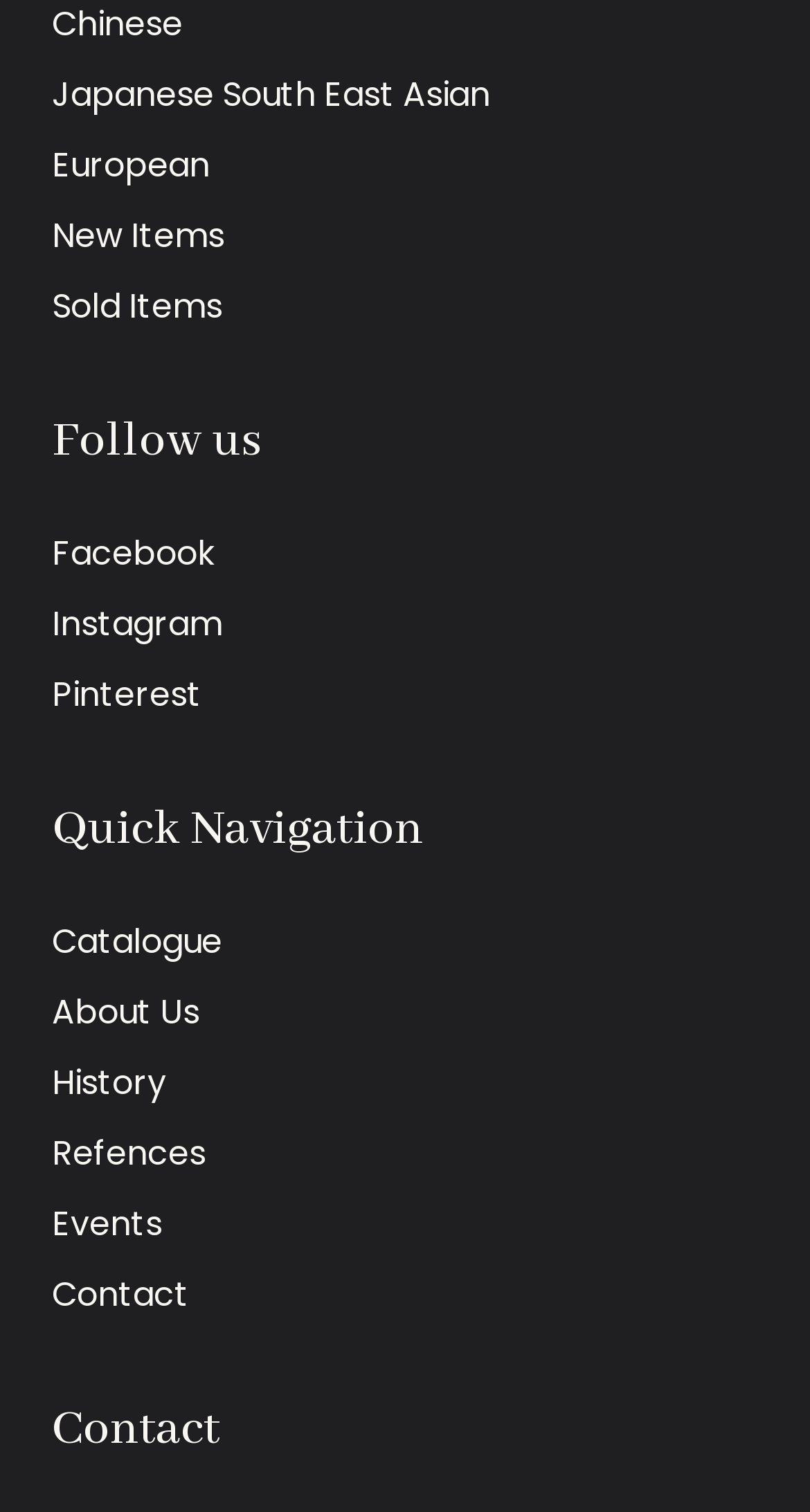Refer to the screenshot and give an in-depth answer to this question: What is the last item in the quick navigation menu?

I looked at the 'Quick Navigation' menu and found the last item to be 'Contact' which is located at the bottom of the menu.